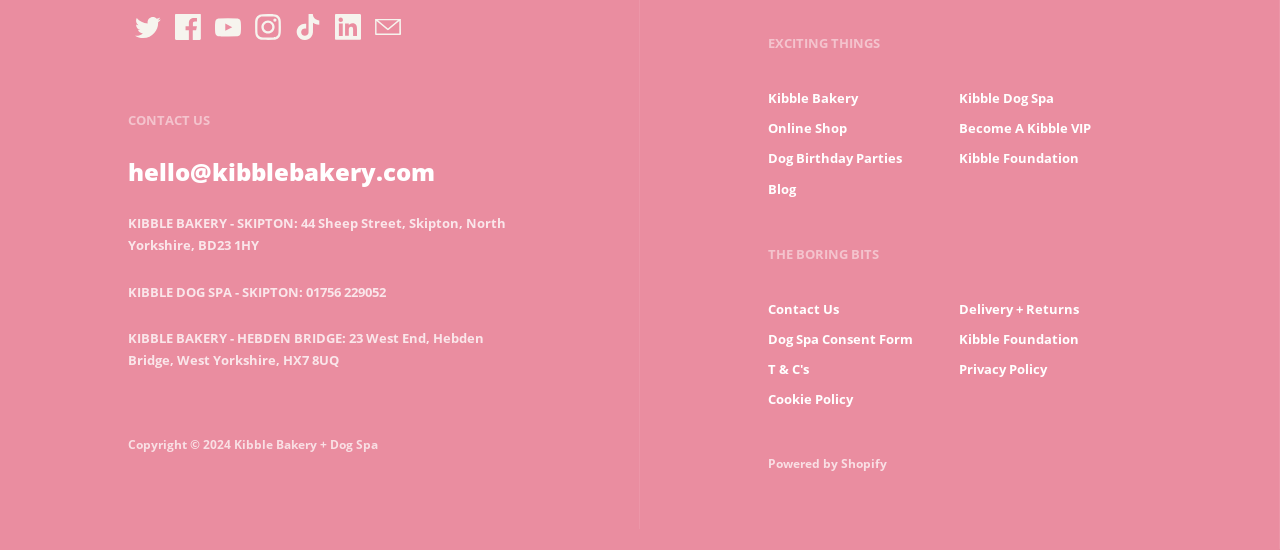Can you specify the bounding box coordinates of the area that needs to be clicked to fulfill the following instruction: "View all categories"?

None